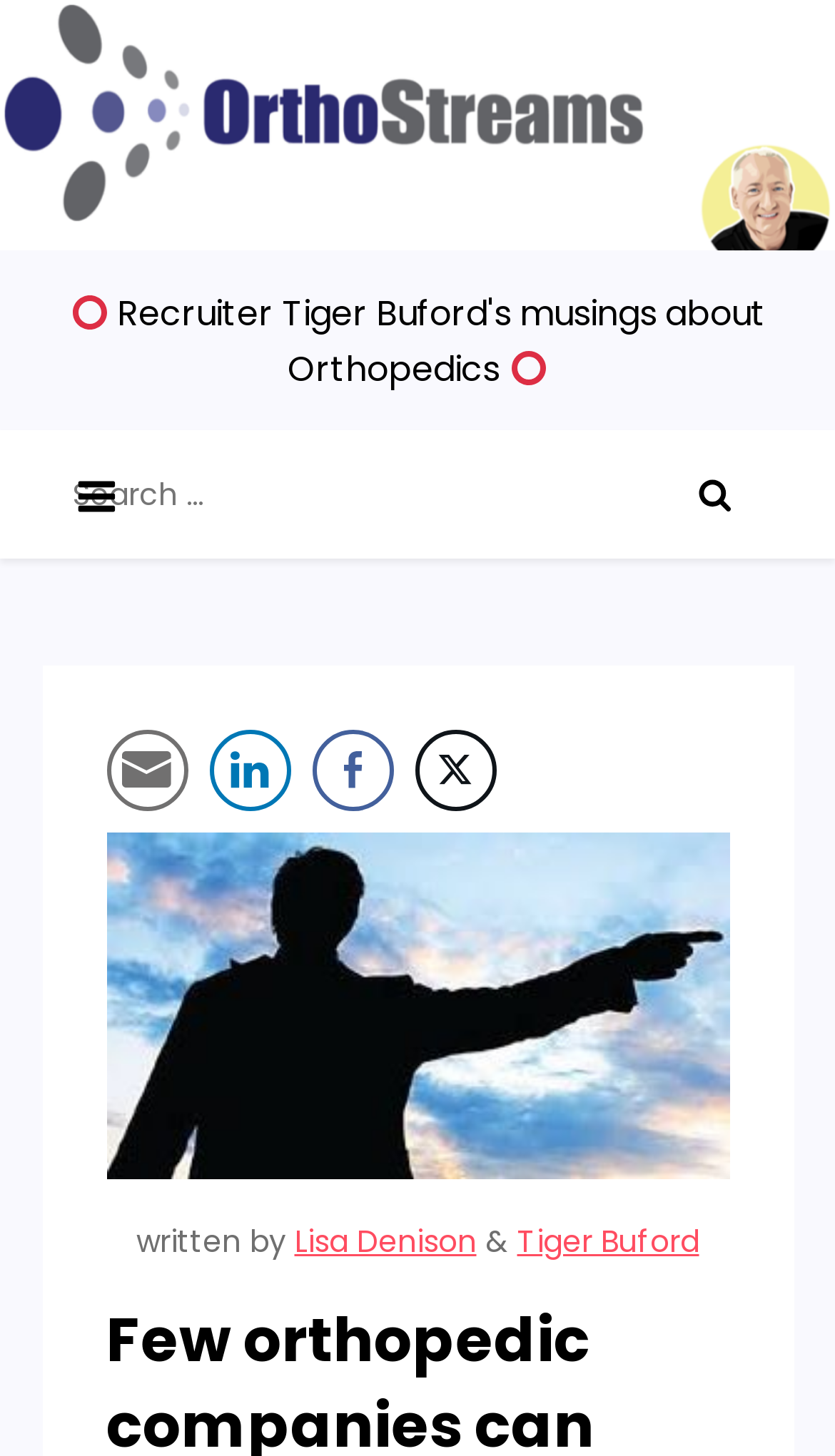Please identify the bounding box coordinates of the element on the webpage that should be clicked to follow this instruction: "Click on Tiger Buford's link". The bounding box coordinates should be given as four float numbers between 0 and 1, formatted as [left, top, right, bottom].

[0.619, 0.838, 0.837, 0.868]